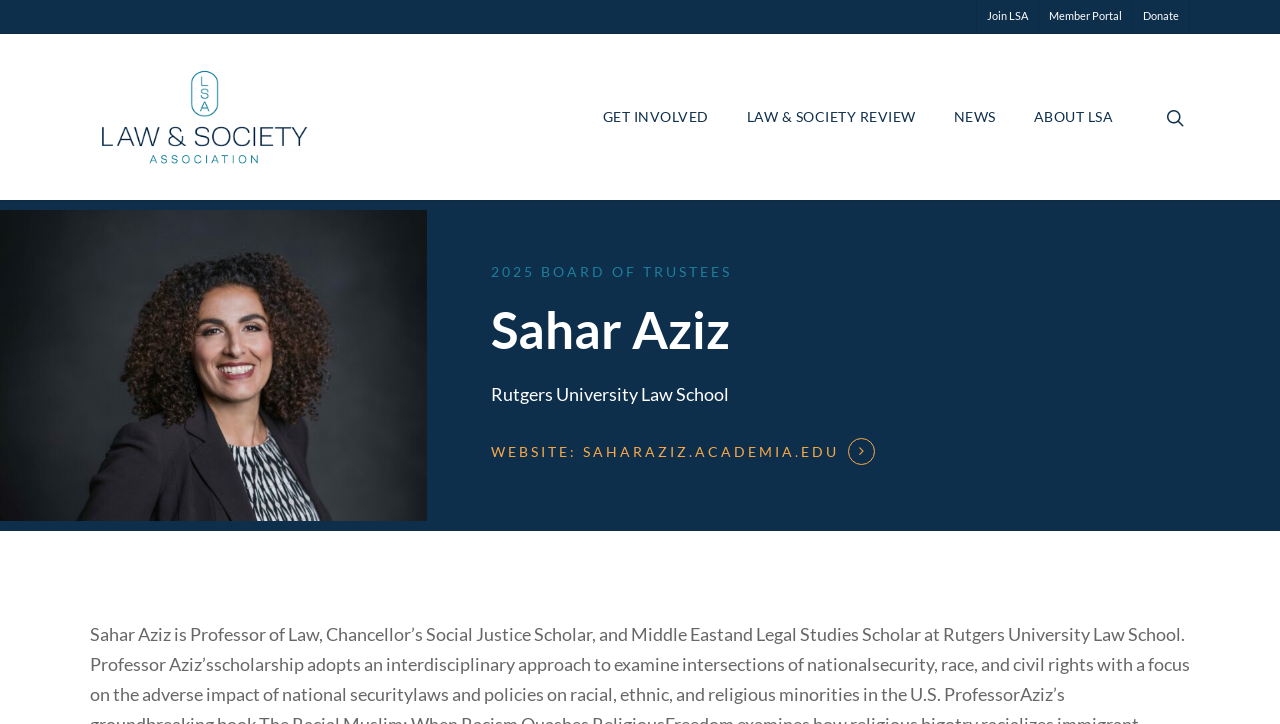Determine the bounding box coordinates for the element that should be clicked to follow this instruction: "Read about GET INVOLVED". The coordinates should be given as four float numbers between 0 and 1, in the format [left, top, right, bottom].

[0.471, 0.152, 0.554, 0.171]